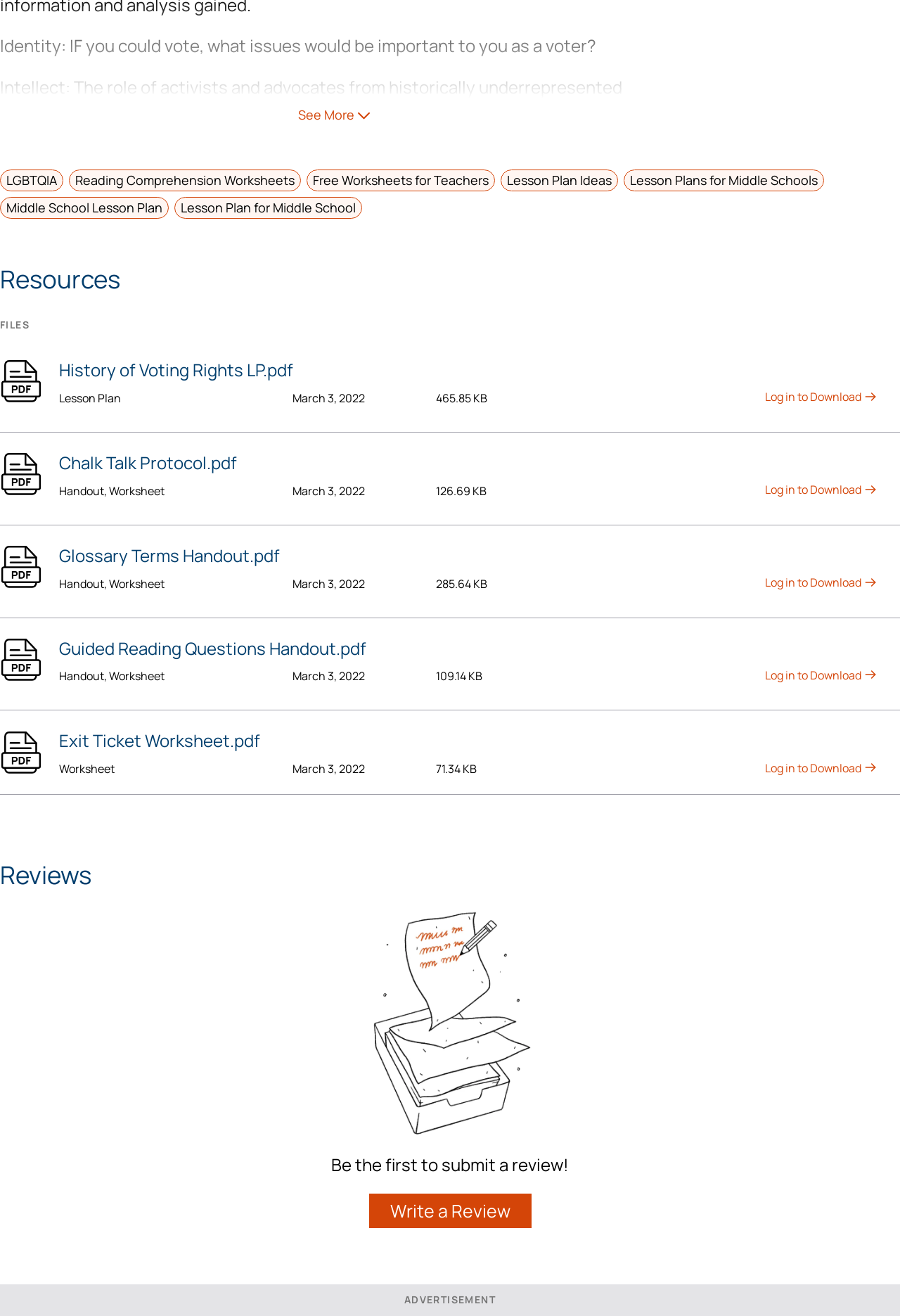Predict the bounding box coordinates of the area that should be clicked to accomplish the following instruction: "Click the 'Write a Review' button". The bounding box coordinates should consist of four float numbers between 0 and 1, i.e., [left, top, right, bottom].

[0.41, 0.907, 0.59, 0.933]